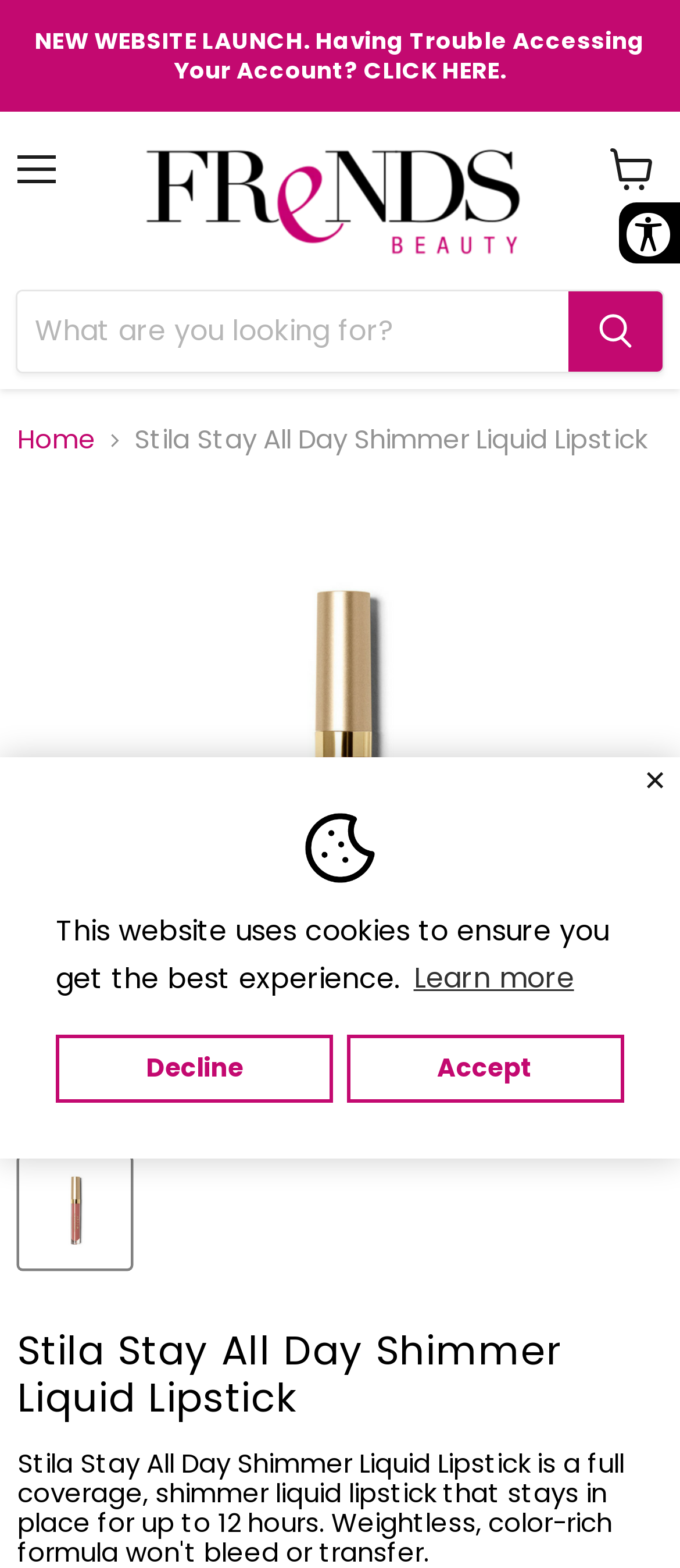Is there a search function on the webpage?
Examine the screenshot and reply with a single word or phrase.

Yes